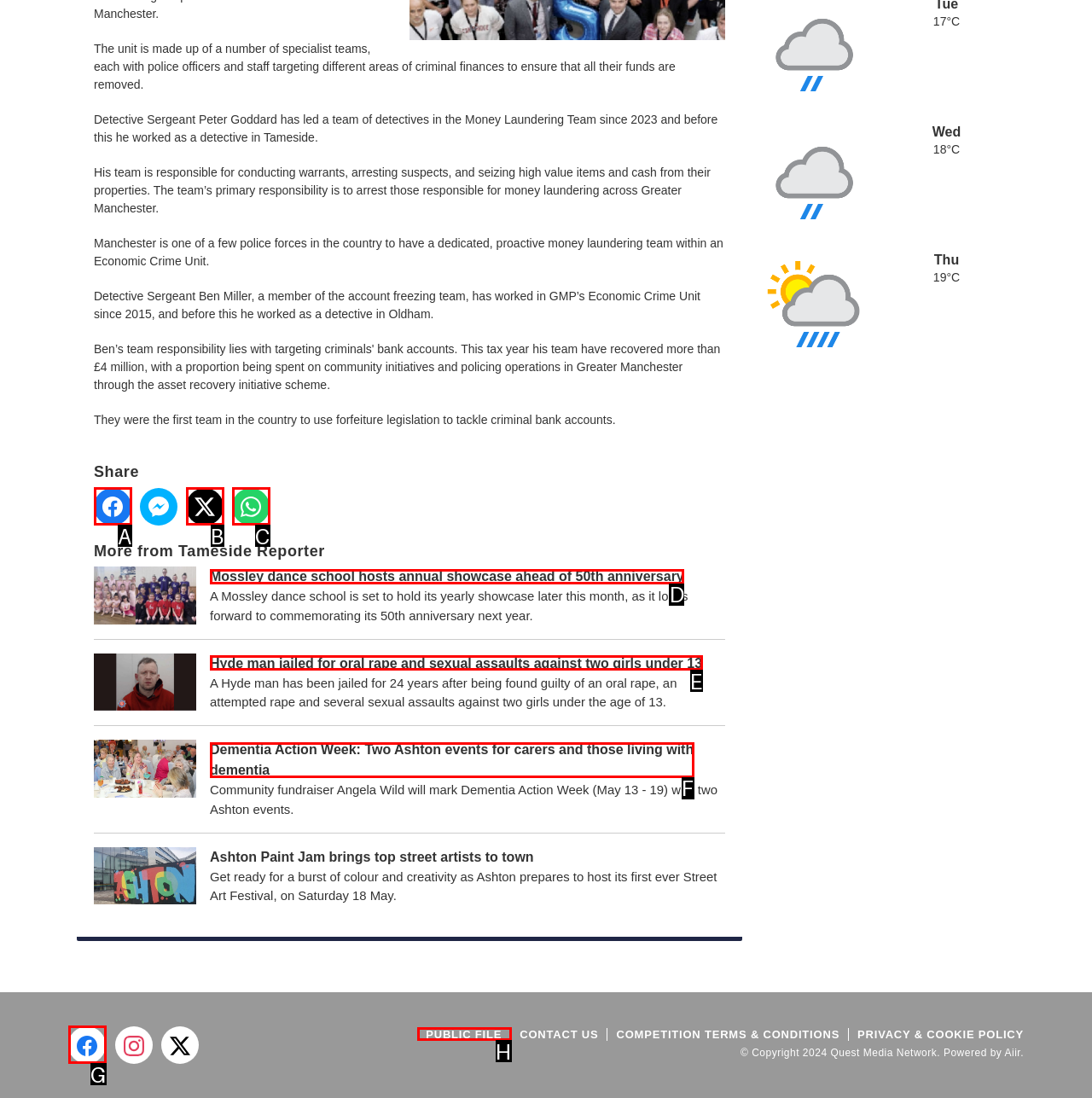Which option corresponds to the following element description: Share on X?
Please provide the letter of the correct choice.

B